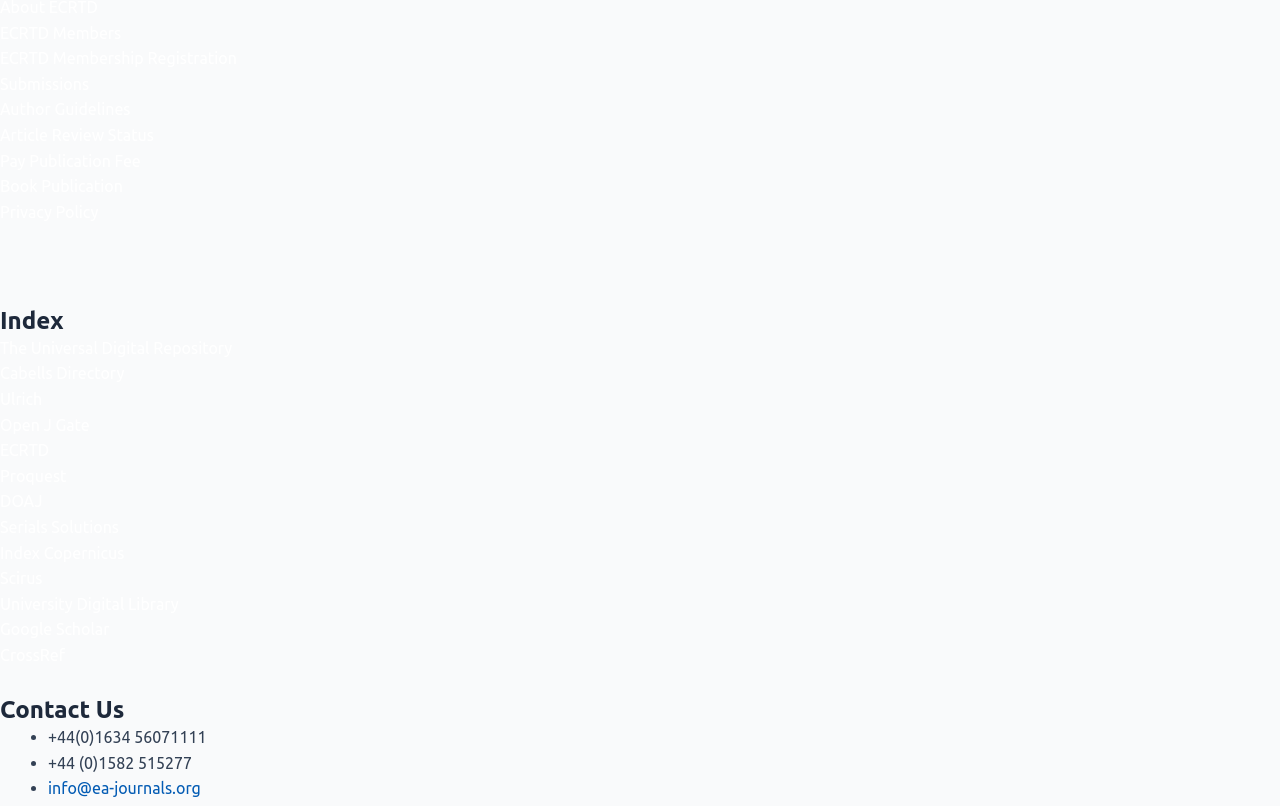Using the format (top-left x, top-left y, bottom-right x, bottom-right y), and given the element description, identify the bounding box coordinates within the screenshot: The Universal Digital Repository

[0.0, 0.42, 0.181, 0.443]